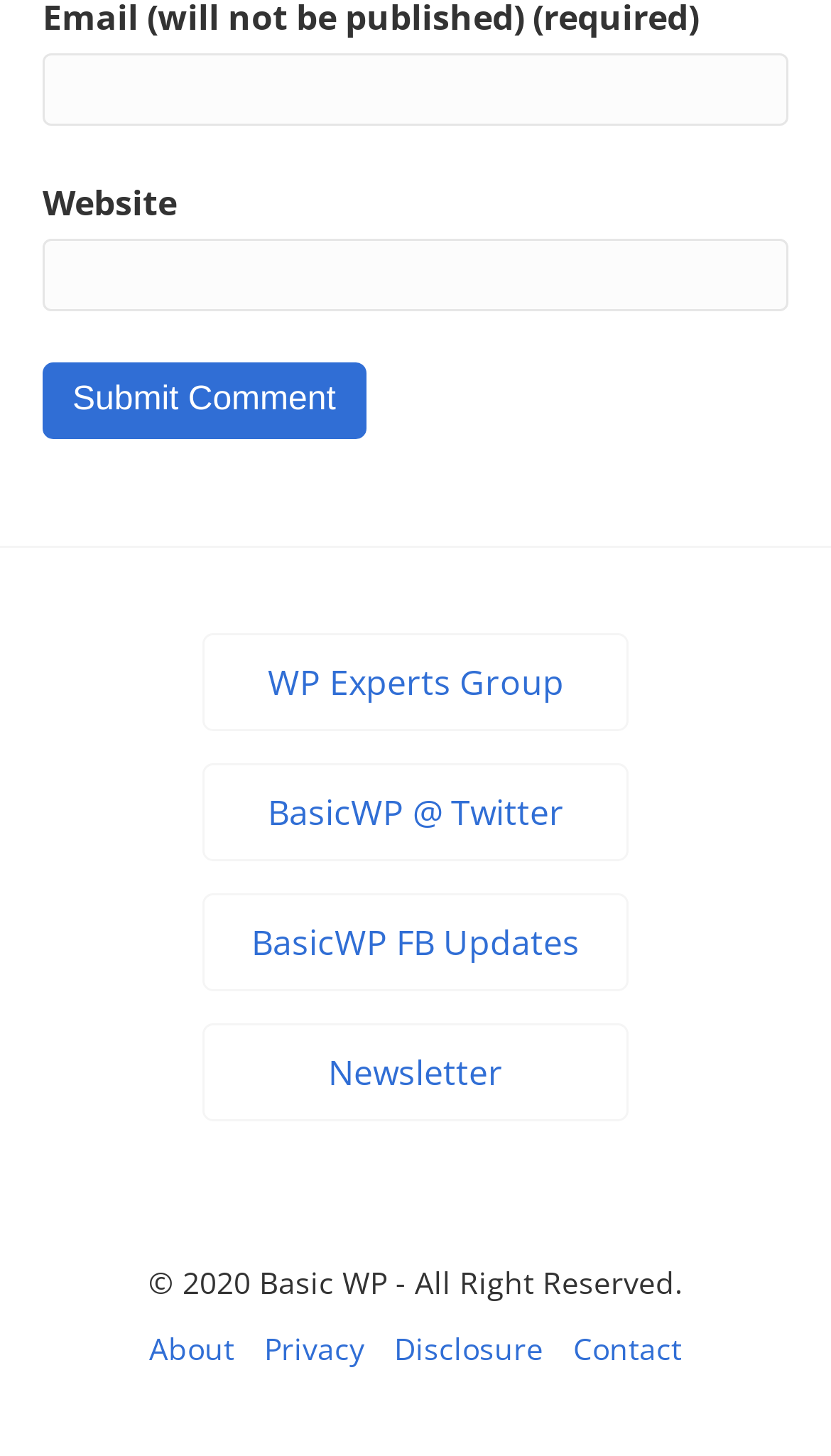Determine the bounding box coordinates of the clickable element to achieve the following action: 'Enter email address'. Provide the coordinates as four float values between 0 and 1, formatted as [left, top, right, bottom].

[0.051, 0.037, 0.949, 0.087]